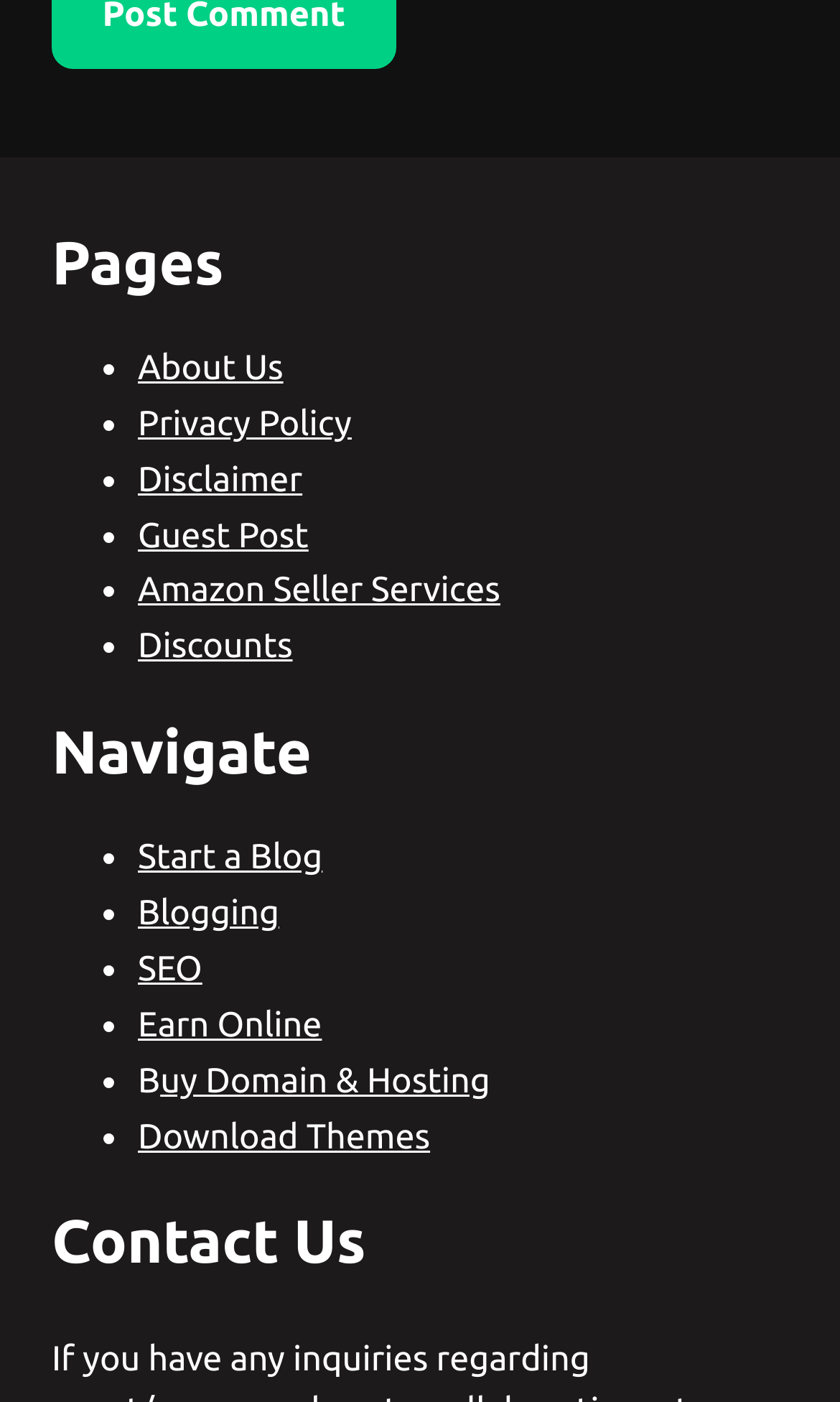Provide a single word or phrase answer to the question: 
What is the first link in the list?

About Us